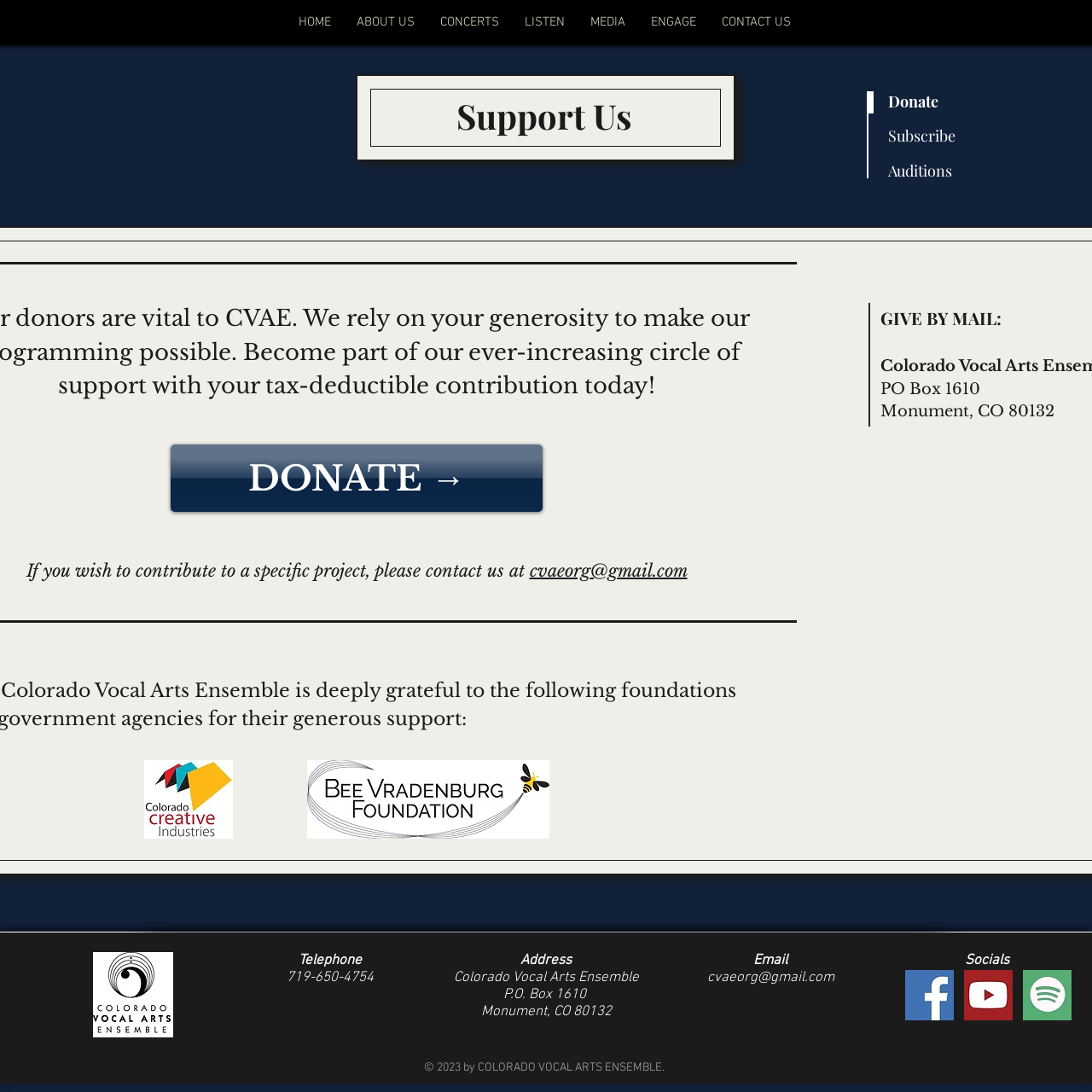Identify the coordinates of the bounding box for the element that must be clicked to accomplish the instruction: "Click on the 'CONTACT US' link".

[0.649, 0.01, 0.736, 0.03]